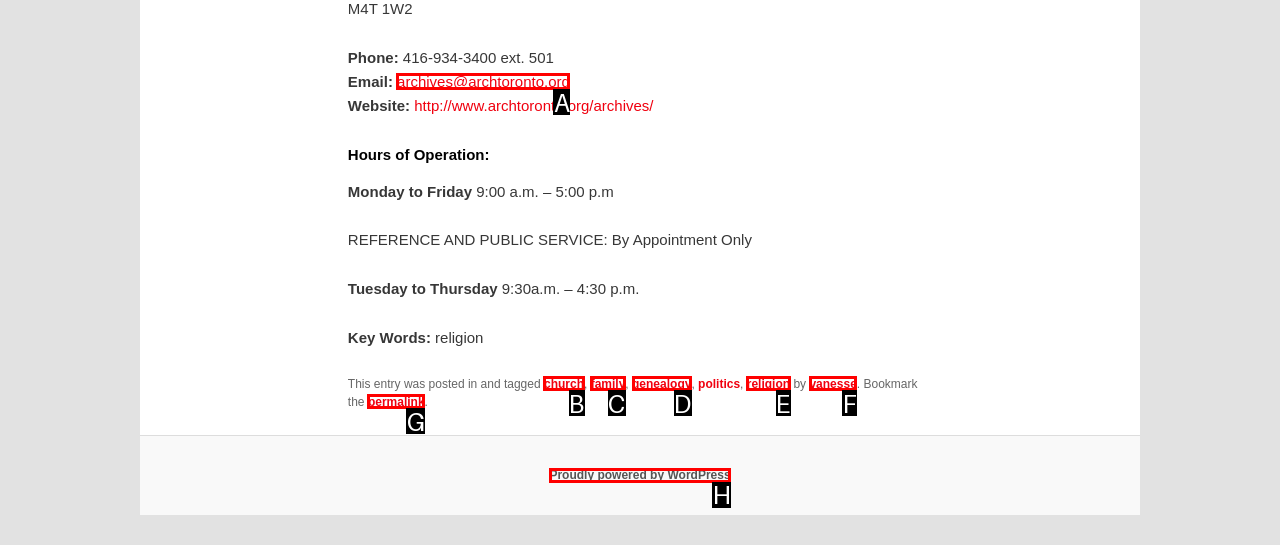Tell me which one HTML element I should click to complete this task: Send an email Answer with the option's letter from the given choices directly.

A